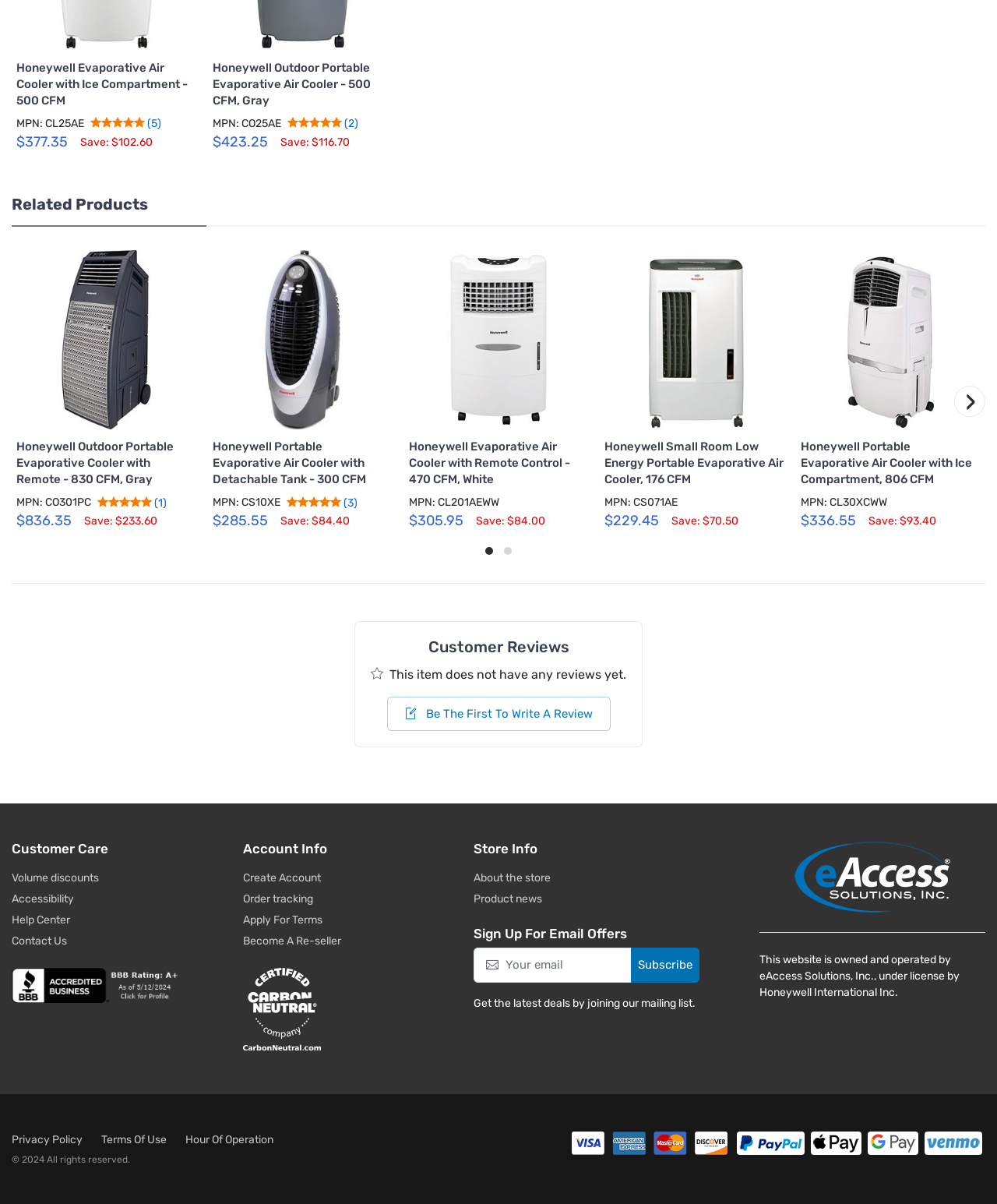Identify the coordinates of the bounding box for the element that must be clicked to accomplish the instruction: "Subscribe to email offers".

[0.633, 0.787, 0.702, 0.816]